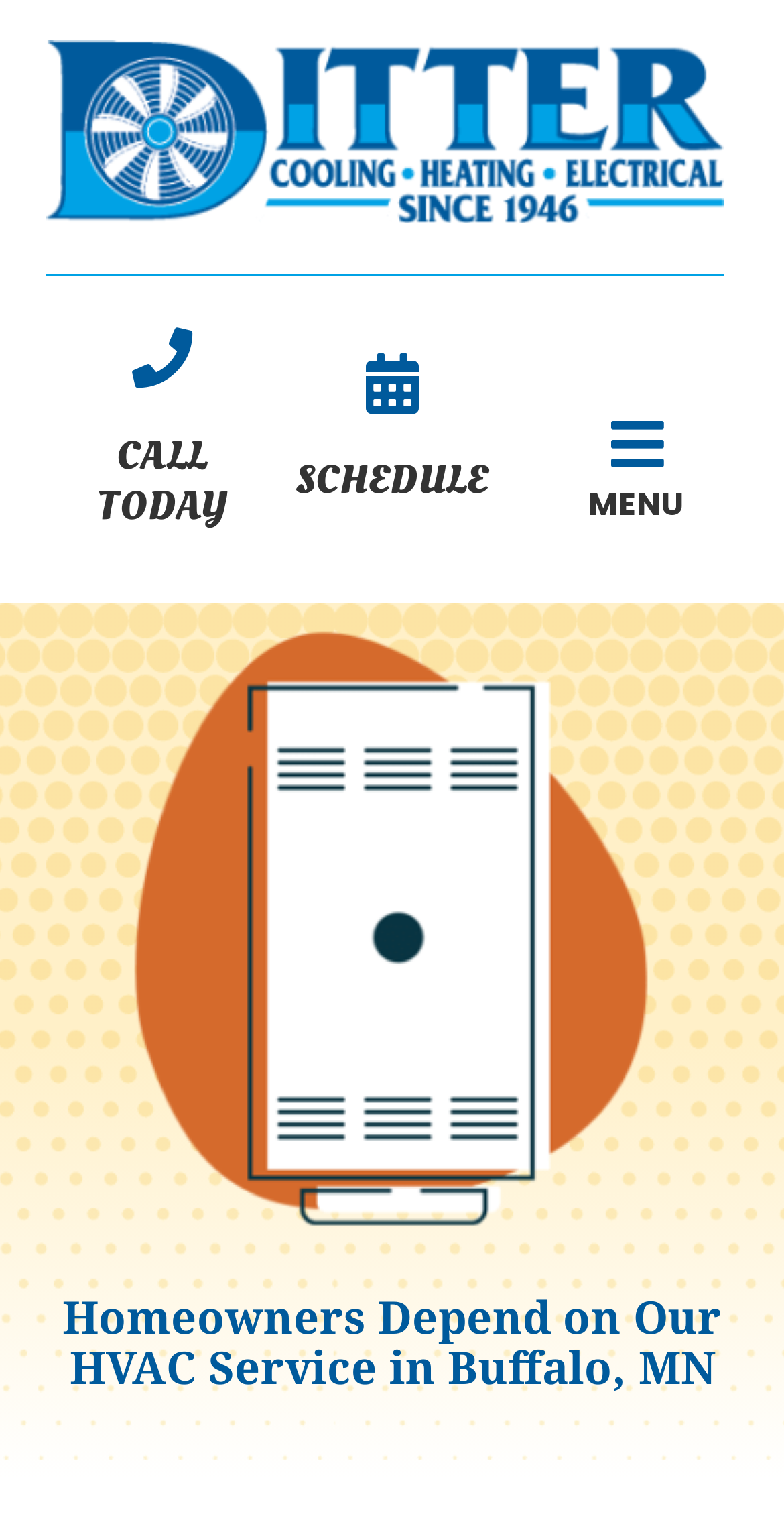Locate the headline of the webpage and generate its content.

Homeowners Depend on Our HVAC Service in Buffalo, MN